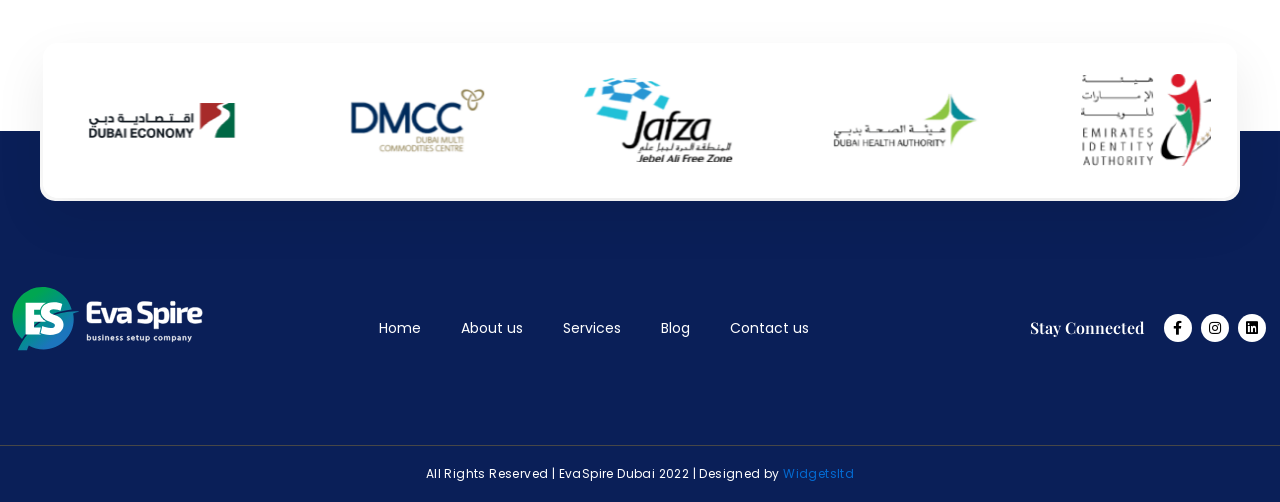Highlight the bounding box coordinates of the element you need to click to perform the following instruction: "Contact the store."

None